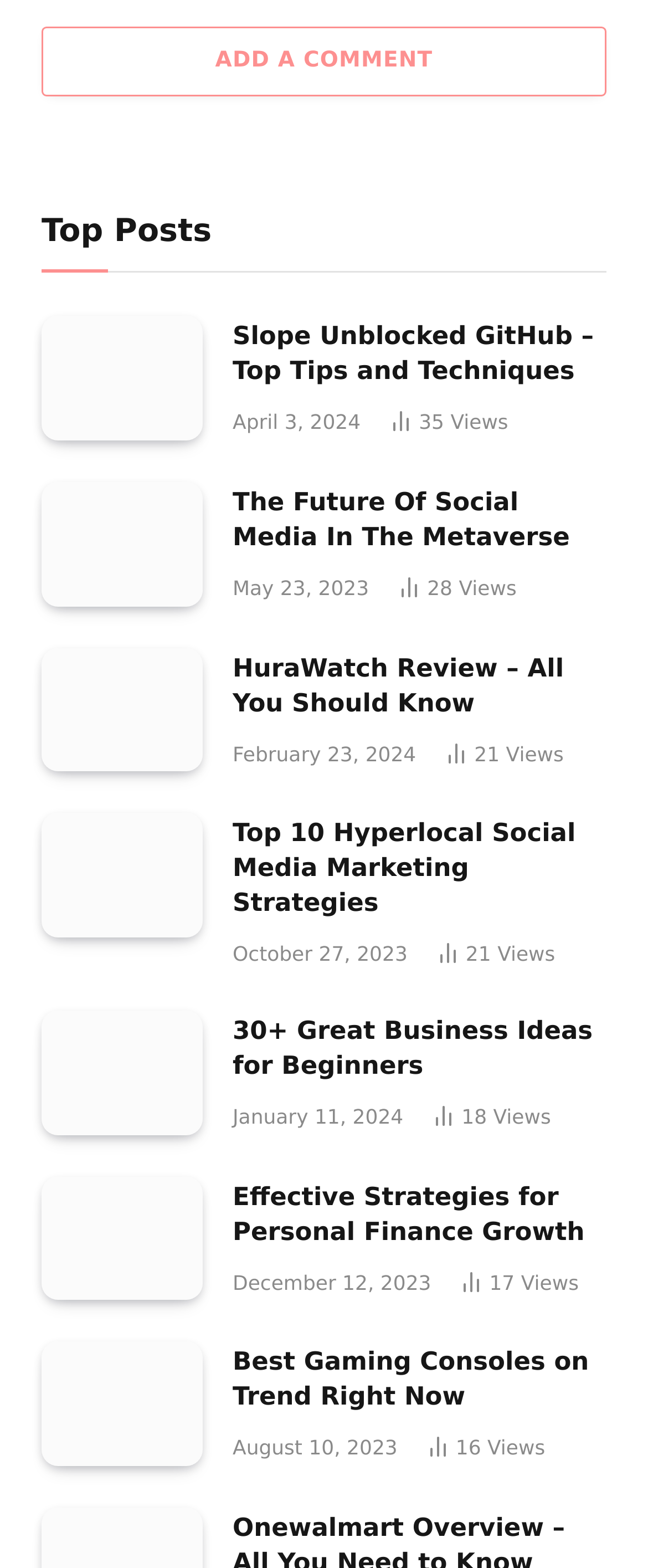How many article views does the 'HuraWatch Review' article have?
Look at the image and respond with a one-word or short-phrase answer.

21